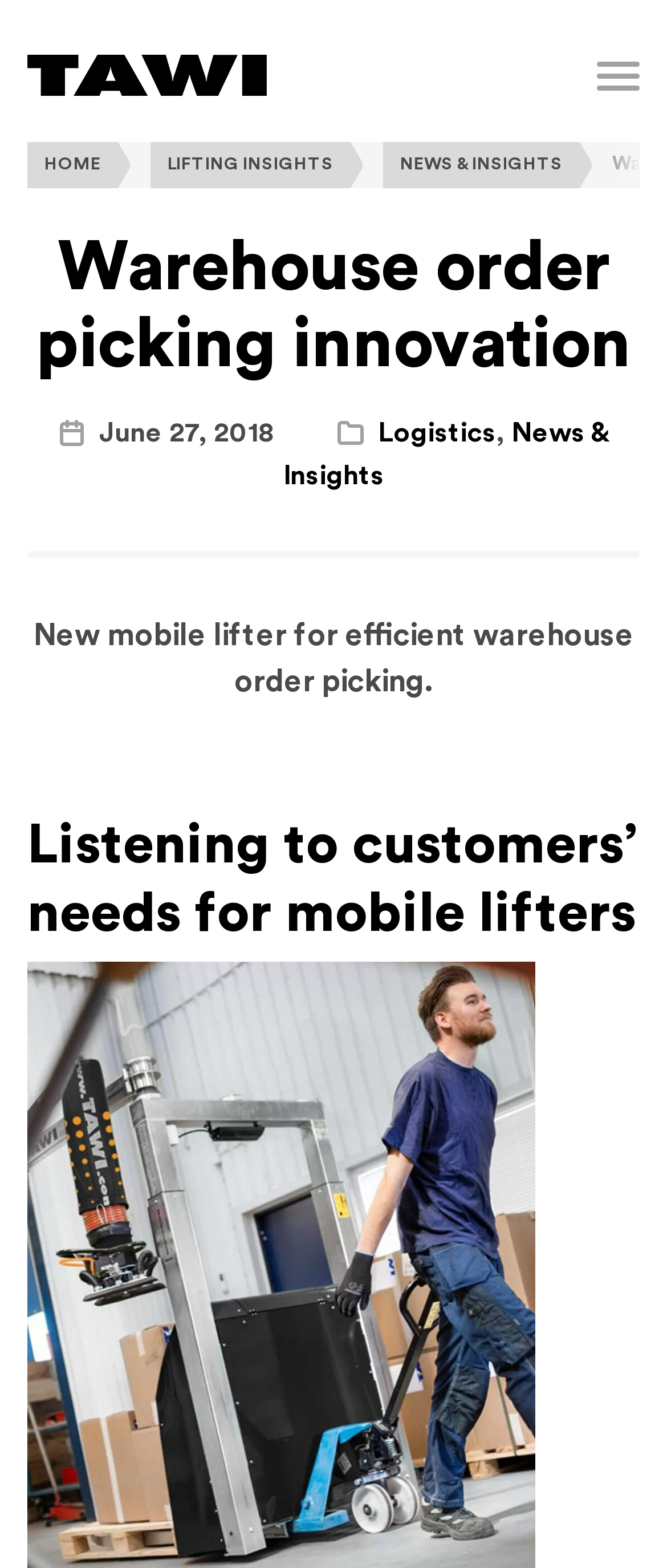Predict the bounding box coordinates of the area that should be clicked to accomplish the following instruction: "view news and insights". The bounding box coordinates should consist of four float numbers between 0 and 1, i.e., [left, top, right, bottom].

[0.574, 0.091, 0.869, 0.12]